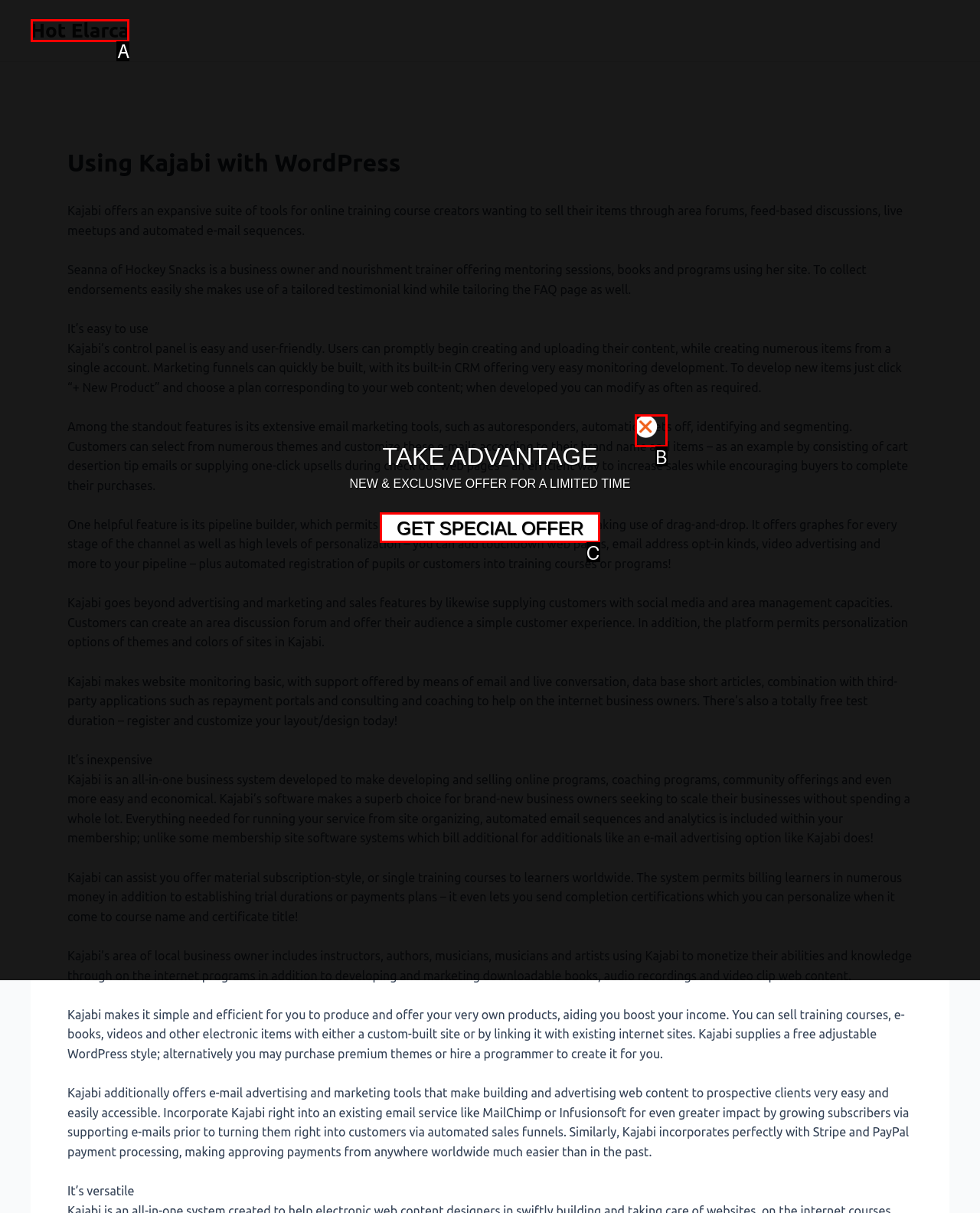Identify the HTML element that matches the description: parent_node: TAKE ADVANTAGE
Respond with the letter of the correct option.

B